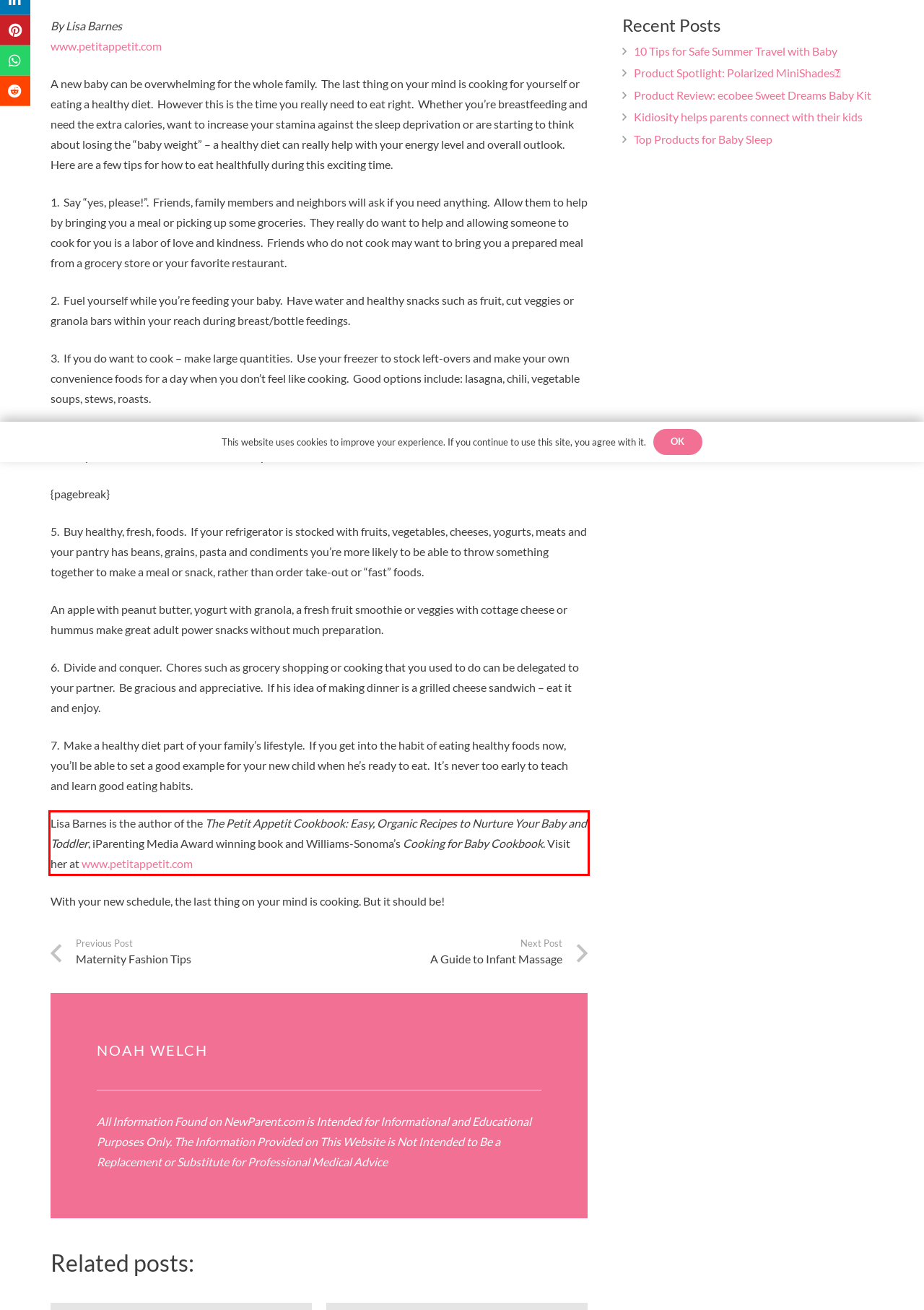You are provided with a screenshot of a webpage that includes a red bounding box. Extract and generate the text content found within the red bounding box.

Lisa Barnes is the author of the The Petit Appetit Cookbook: Easy, Organic Recipes to Nurture Your Baby and Toddler, iParenting Media Award winning book and Williams-Sonoma’s Cooking for Baby Cookbook. Visit her at www.petitappetit.com